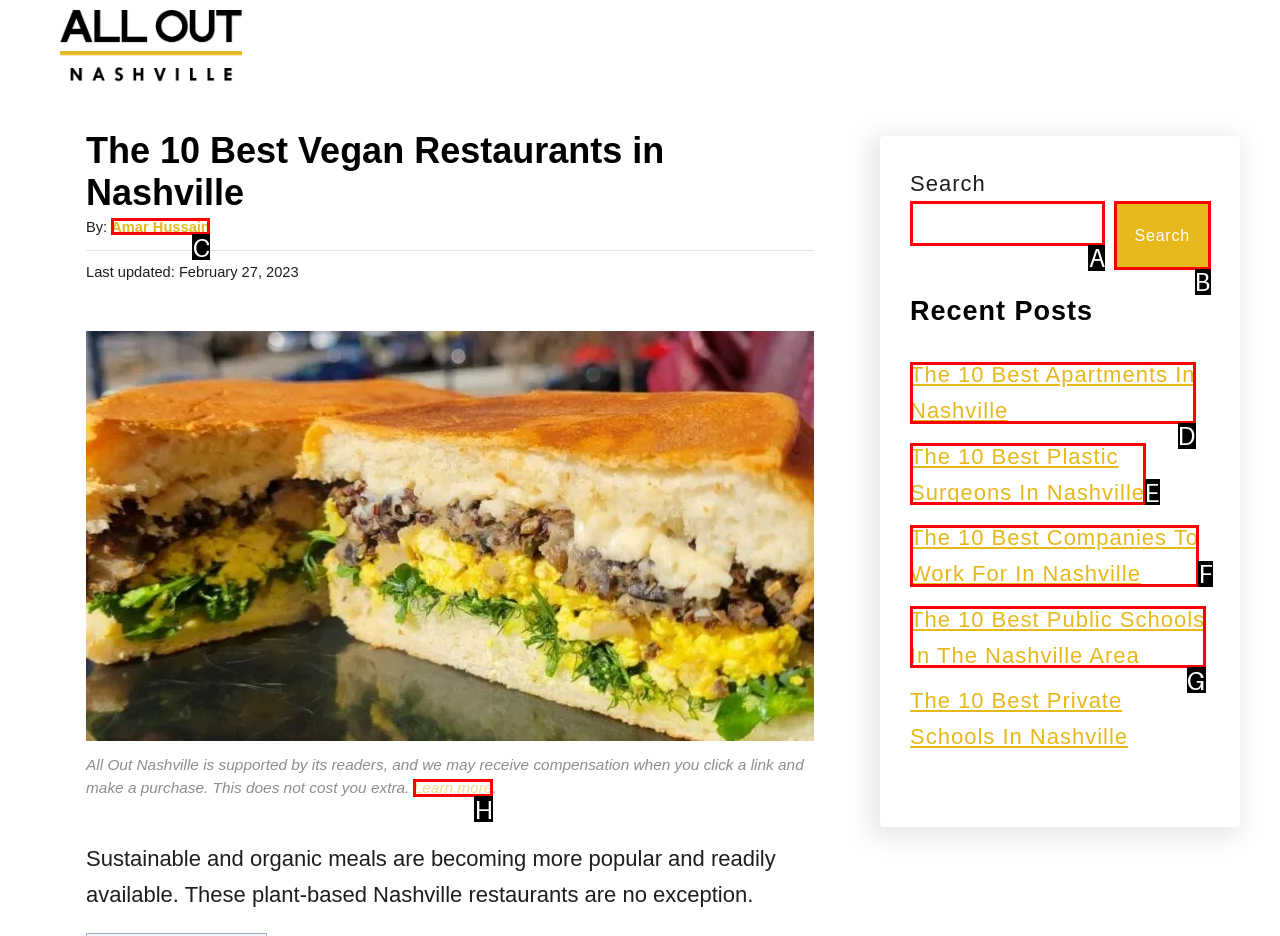Indicate the HTML element to be clicked to accomplish this task: Search for something Respond using the letter of the correct option.

None